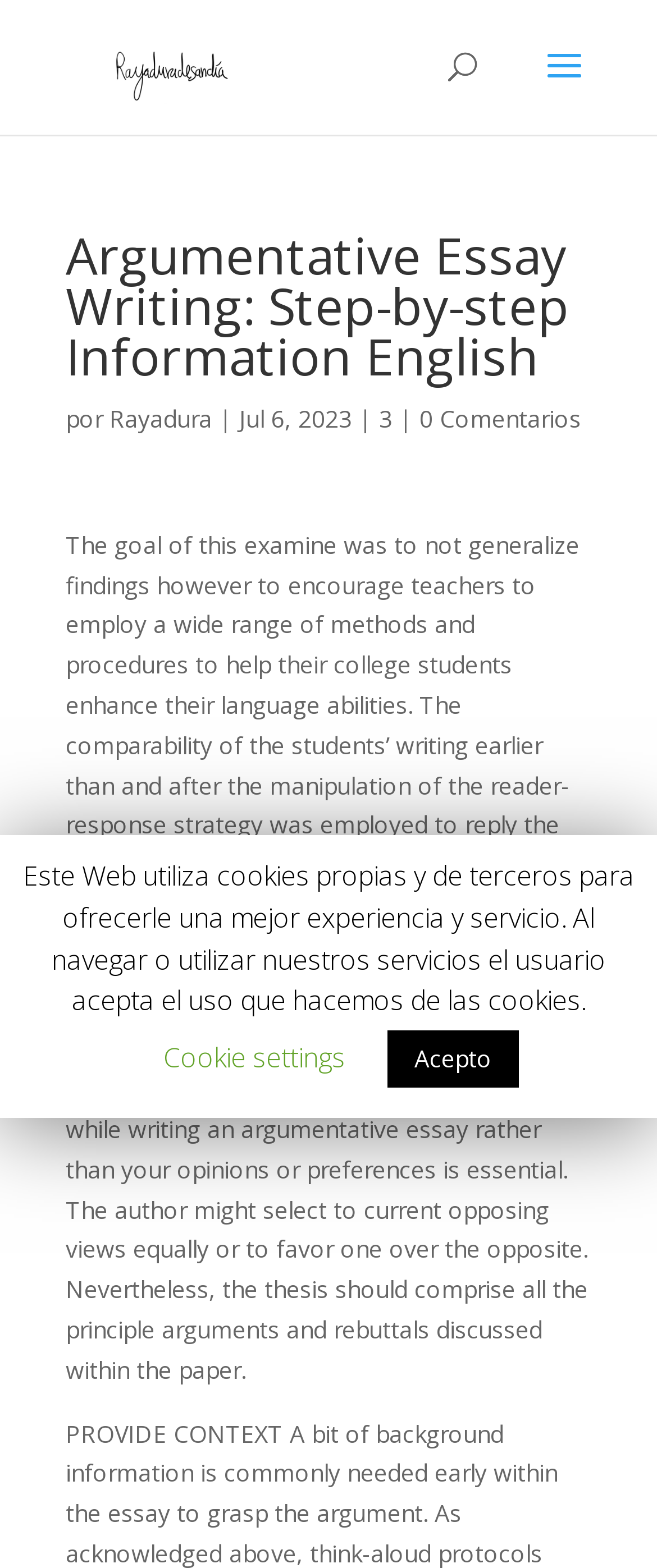Describe the webpage in detail, including text, images, and layout.

The webpage is about argumentative essay writing, specifically providing step-by-step information in English. At the top left, there is a logo or icon of "Rayadura de sandía" accompanied by a link with the same name. Next to it, there is a search bar that spans almost half of the page width. 

Below the logo and search bar, there is a heading that reads "Argumentative Essay Writing: Step-by-step Information English". Underneath the heading, there is a section that displays the author's name "Rayadura" and the date "Jul 6, 2023". This section also includes a link to the number of comments, which is zero.

The main content of the webpage is divided into two paragraphs. The first paragraph discusses the goal of the examination, which is to encourage teachers to employ a wide range of methods to help students enhance their language abilities. It also mentions the comparison of students' writing before and after the manipulation of the reader-response strategy. The second paragraph provides tips on writing an argumentative essay, emphasizing the importance of focusing on information and data rather than personal opinions or preferences.

At the bottom of the page, there is a notice about the use of cookies on the website, which is displayed in a smaller font size. This notice includes links to "Cookie settings" and "Acepto" (which means "I accept" in Spanish).